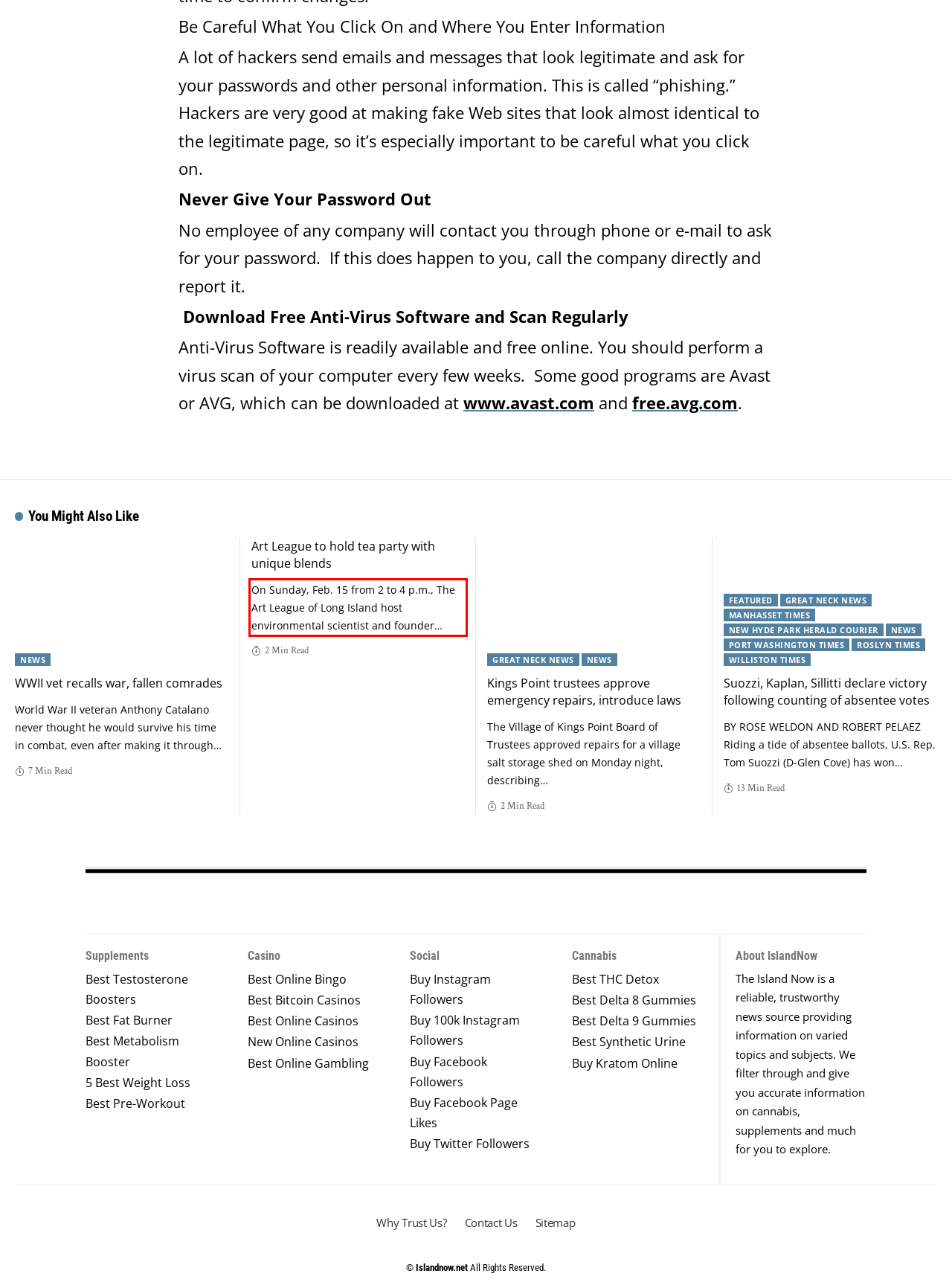Using the webpage screenshot, recognize and capture the text within the red bounding box.

On Sunday, Feb. 15 from 2 to 4 p.m., The Art League of Long Island host environmental scientist and founder…